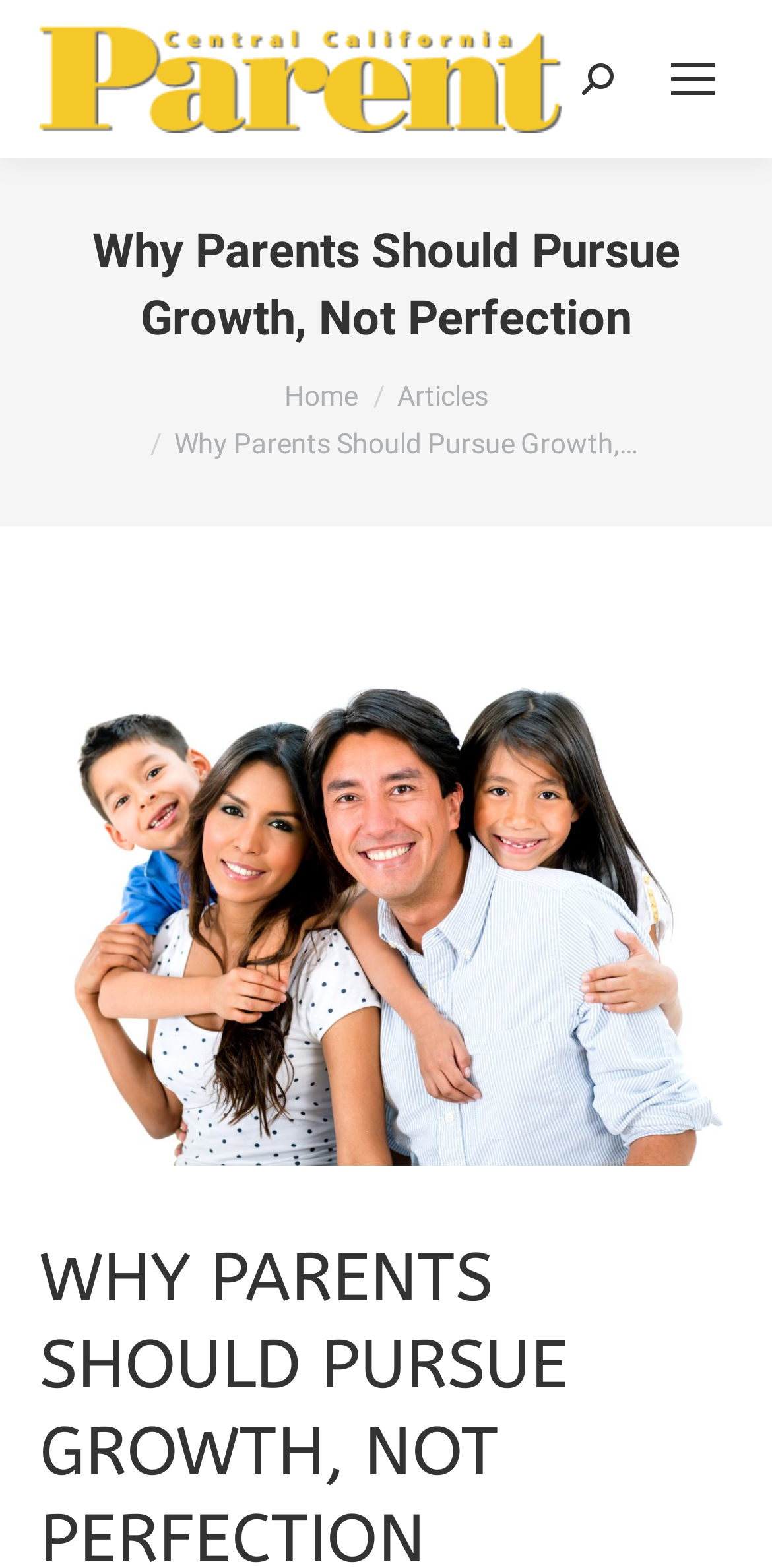Provide a thorough description of the webpage you see.

The webpage is about an article titled "Why Parents Should Pursue Growth, Not Perfection" from CCParent. At the top right corner, there is a mobile menu icon and a search bar with a magnifying glass icon. The search bar has a label "Search:" next to it. 

On the top left corner, there is a logo of CCParent, which is also a link. Below the logo, the title of the article is displayed as a heading. 

Under the title, there is a breadcrumb navigation that shows the current location, with a link to the "Home" page and another link to the "Articles" page. 

The main content of the article starts below the breadcrumb navigation, with a brief summary of the article. The article appears to have a large figure or image that takes up most of the page. 

At the bottom right corner, there is a "Go to Top" link, which allows users to quickly scroll back to the top of the page.